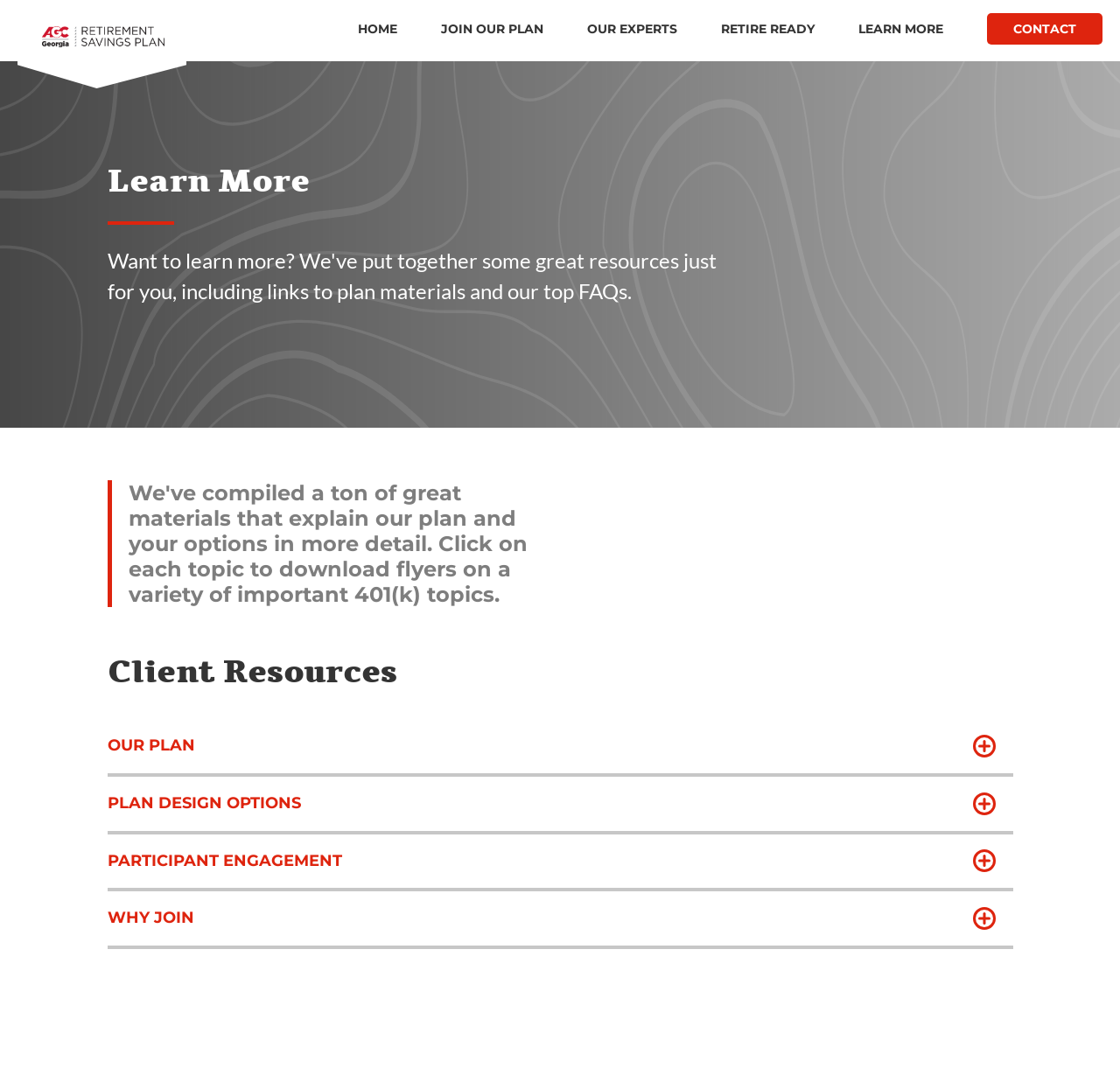Please indicate the bounding box coordinates for the clickable area to complete the following task: "Go to HOME page". The coordinates should be specified as four float numbers between 0 and 1, i.e., [left, top, right, bottom].

[0.32, 0.019, 0.355, 0.034]